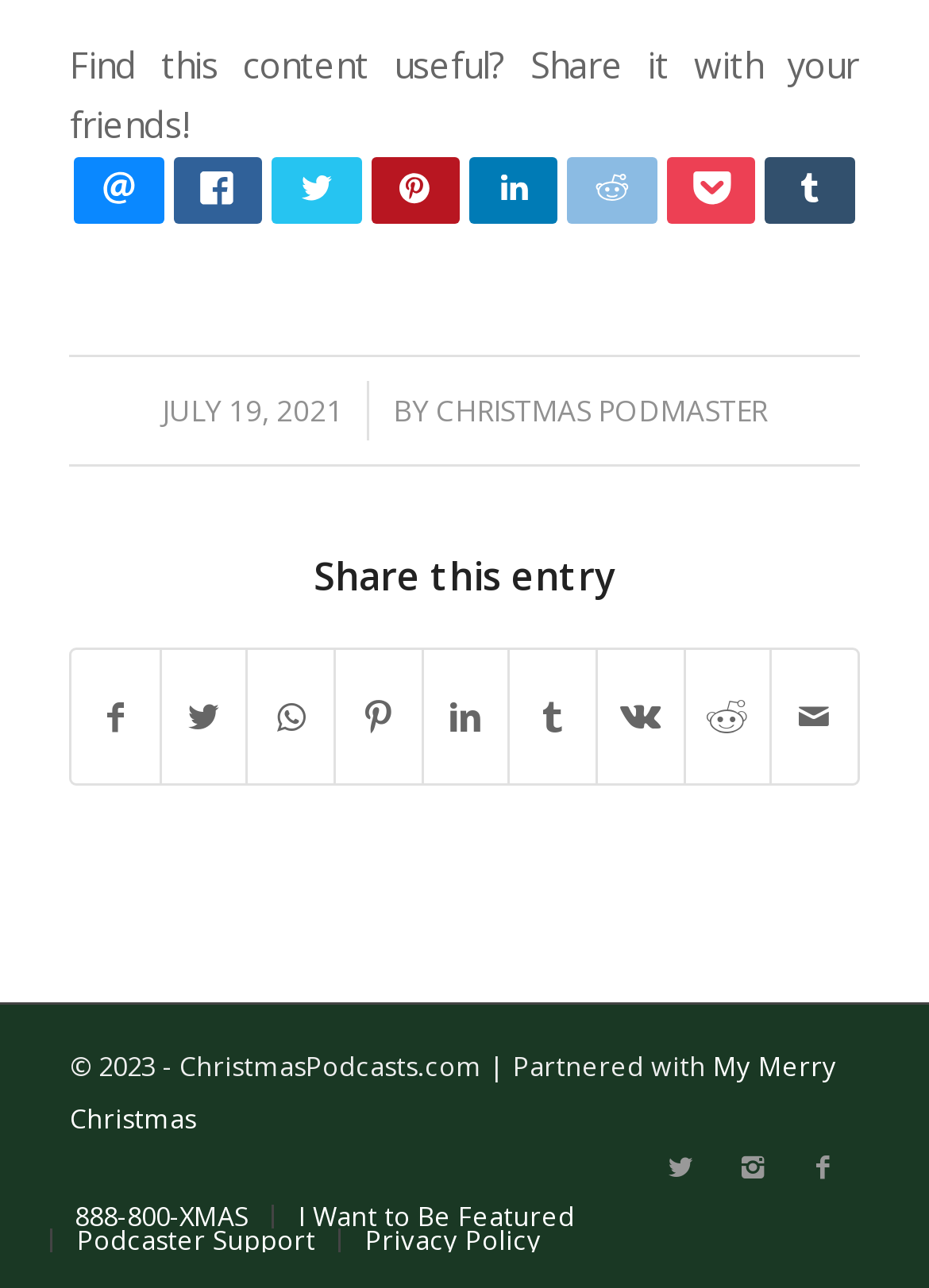What is the phone number provided at the bottom of the webpage?
Look at the image and answer with only one word or phrase.

888-800-XMAS